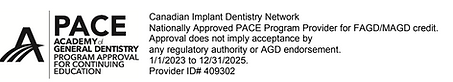Reply to the question with a single word or phrase:
What is the duration of the certification?

January 11, 2023, to December 13, 2025